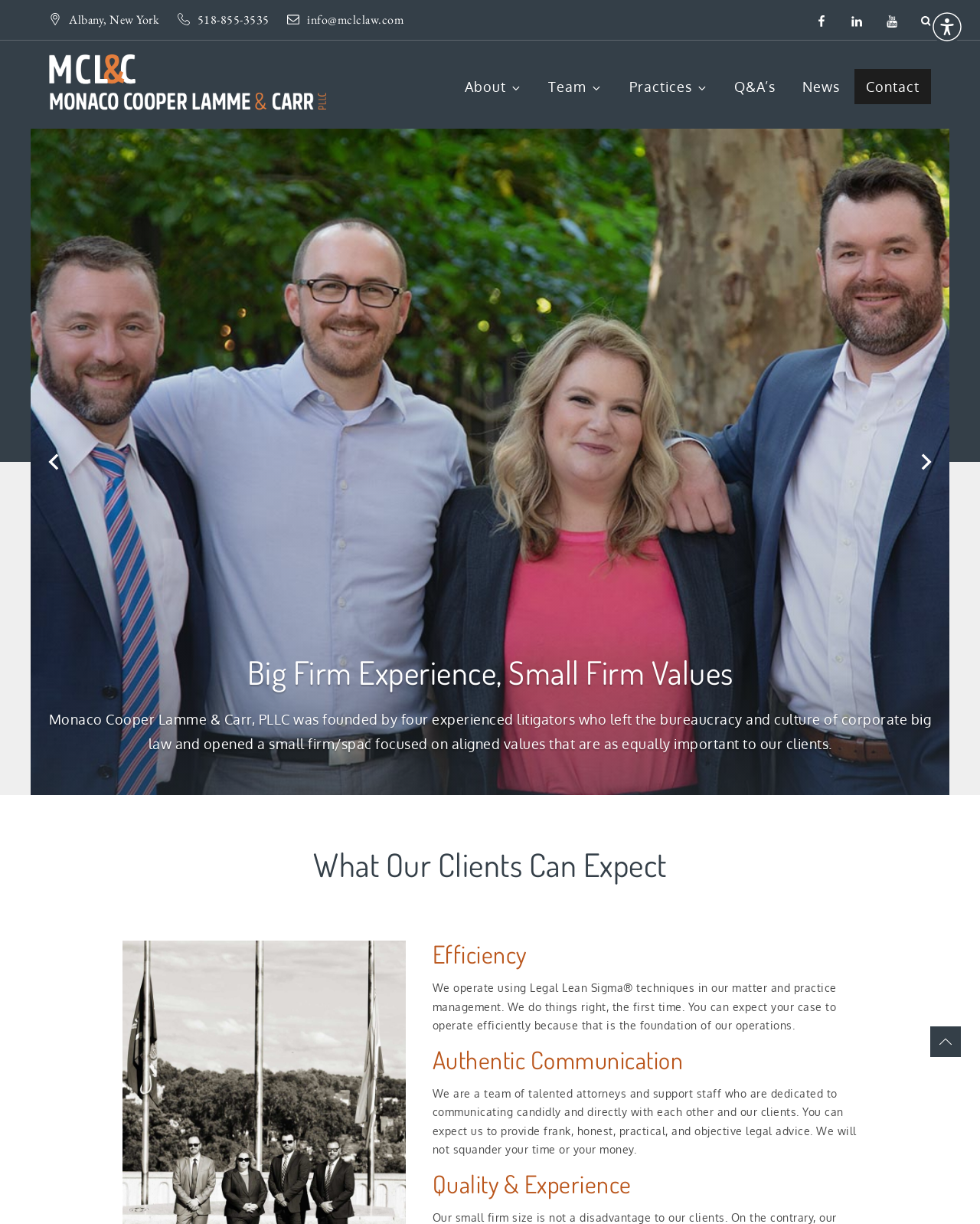Identify the bounding box coordinates of the area you need to click to perform the following instruction: "Go to the Contact page".

[0.872, 0.056, 0.95, 0.085]